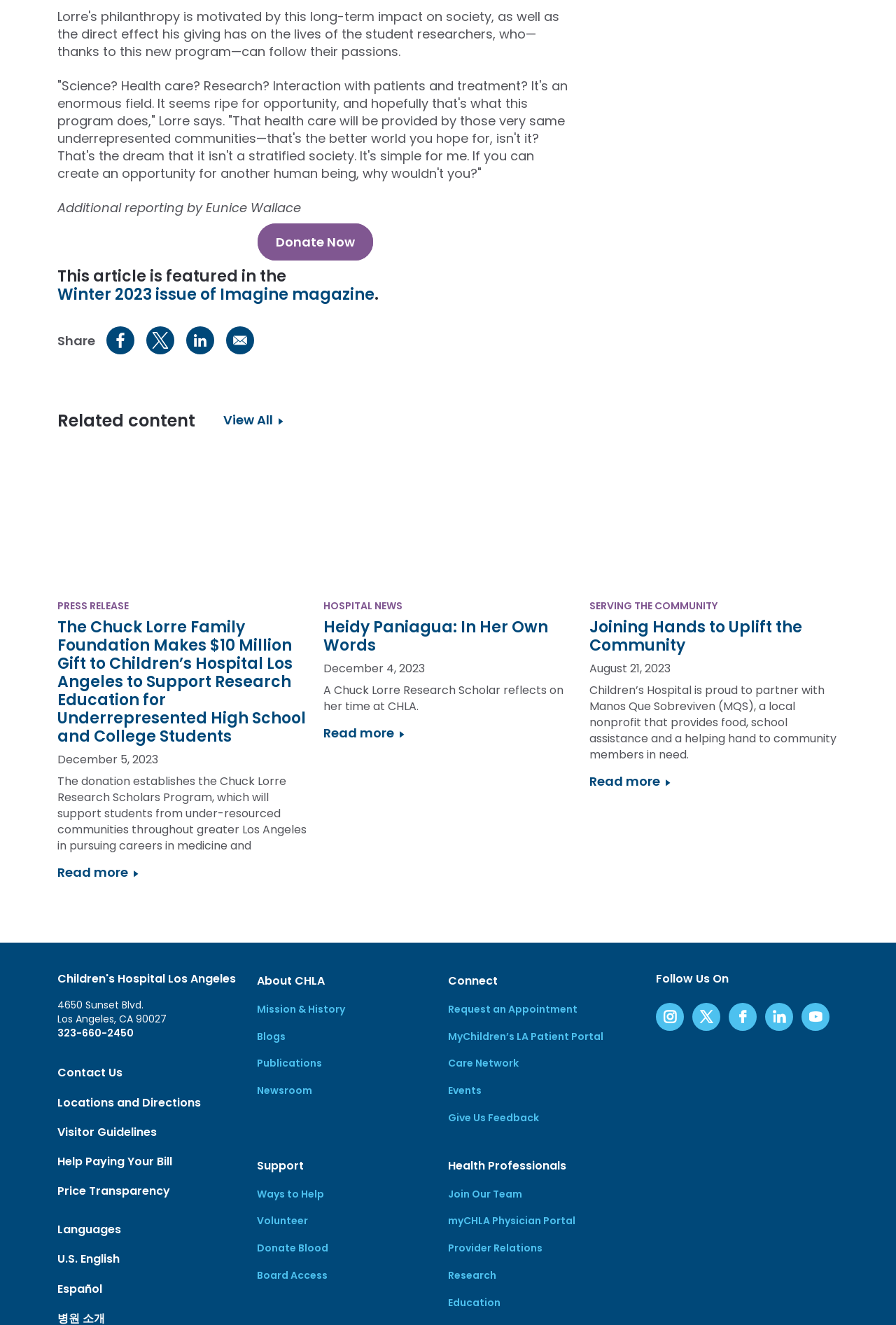Please determine the bounding box coordinates of the section I need to click to accomplish this instruction: "Read more".

[0.064, 0.652, 0.143, 0.665]